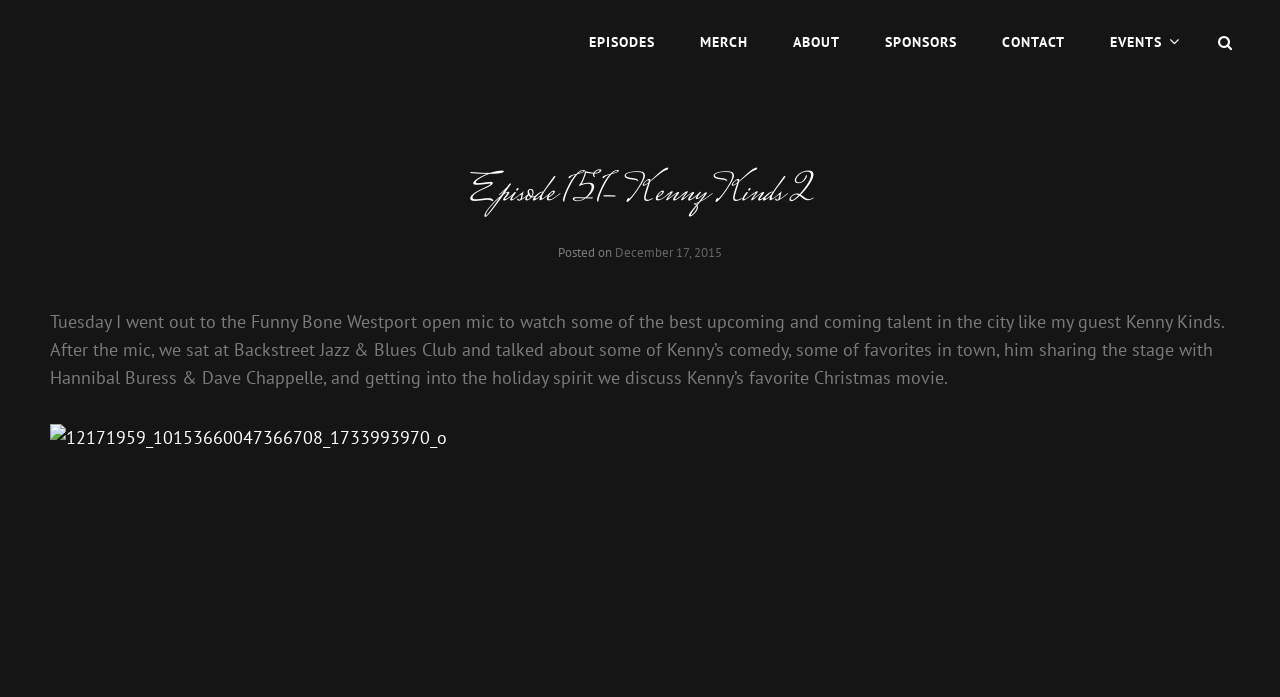Please examine the image and answer the question with a detailed explanation:
What is the purpose of the webpage?

The purpose of the webpage can be inferred from the structure and content of the webpage. It appears to be a podcast webpage, with a navigation menu that includes links to episodes, merch, about, sponsors, contact, and events. The main content of the webpage is the episode description and details, suggesting that the purpose of the webpage is to share podcast episodes with users.